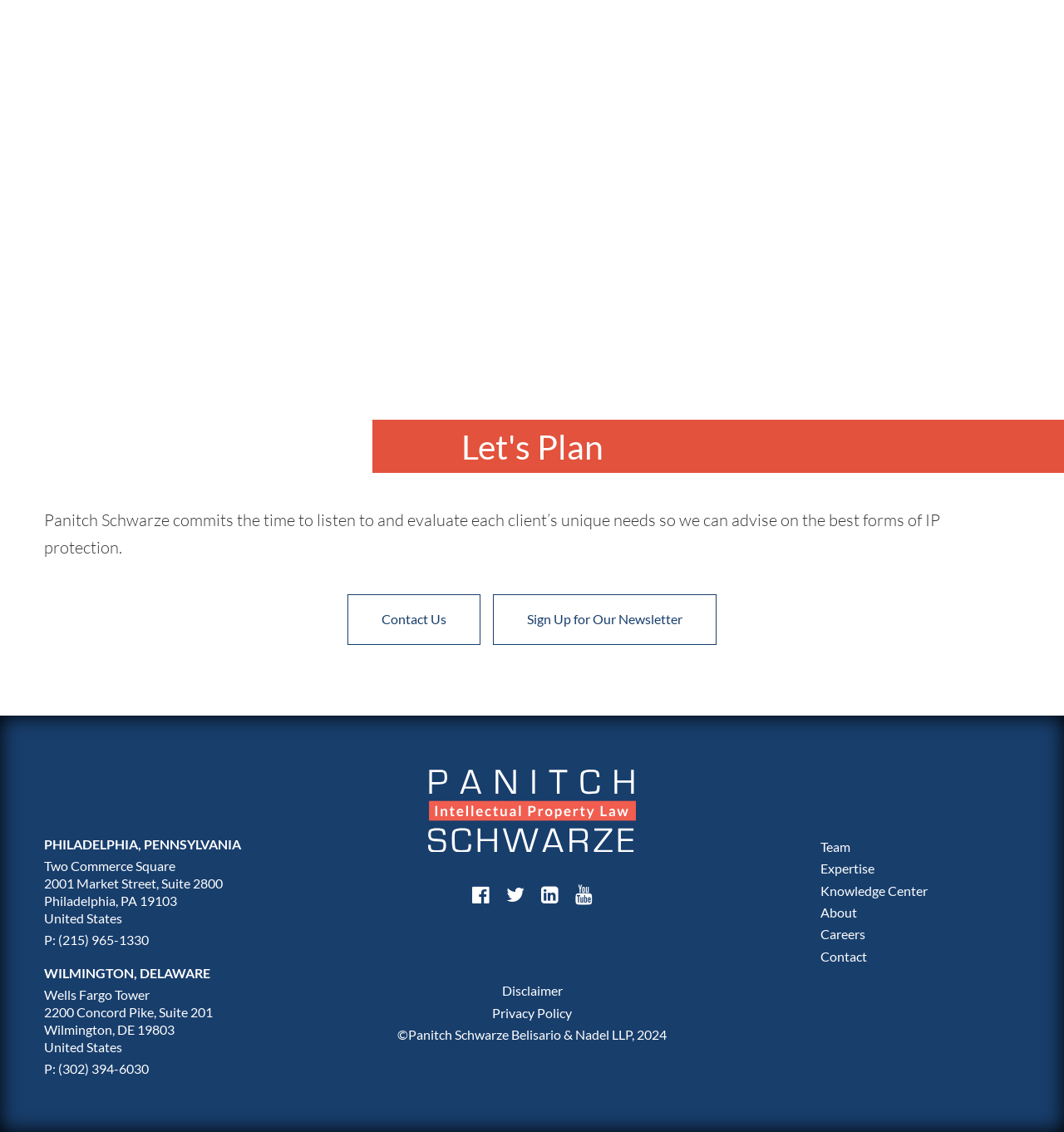Please identify the bounding box coordinates of the area that needs to be clicked to follow this instruction: "Click on 'Disclaimer'".

[0.471, 0.868, 0.529, 0.882]